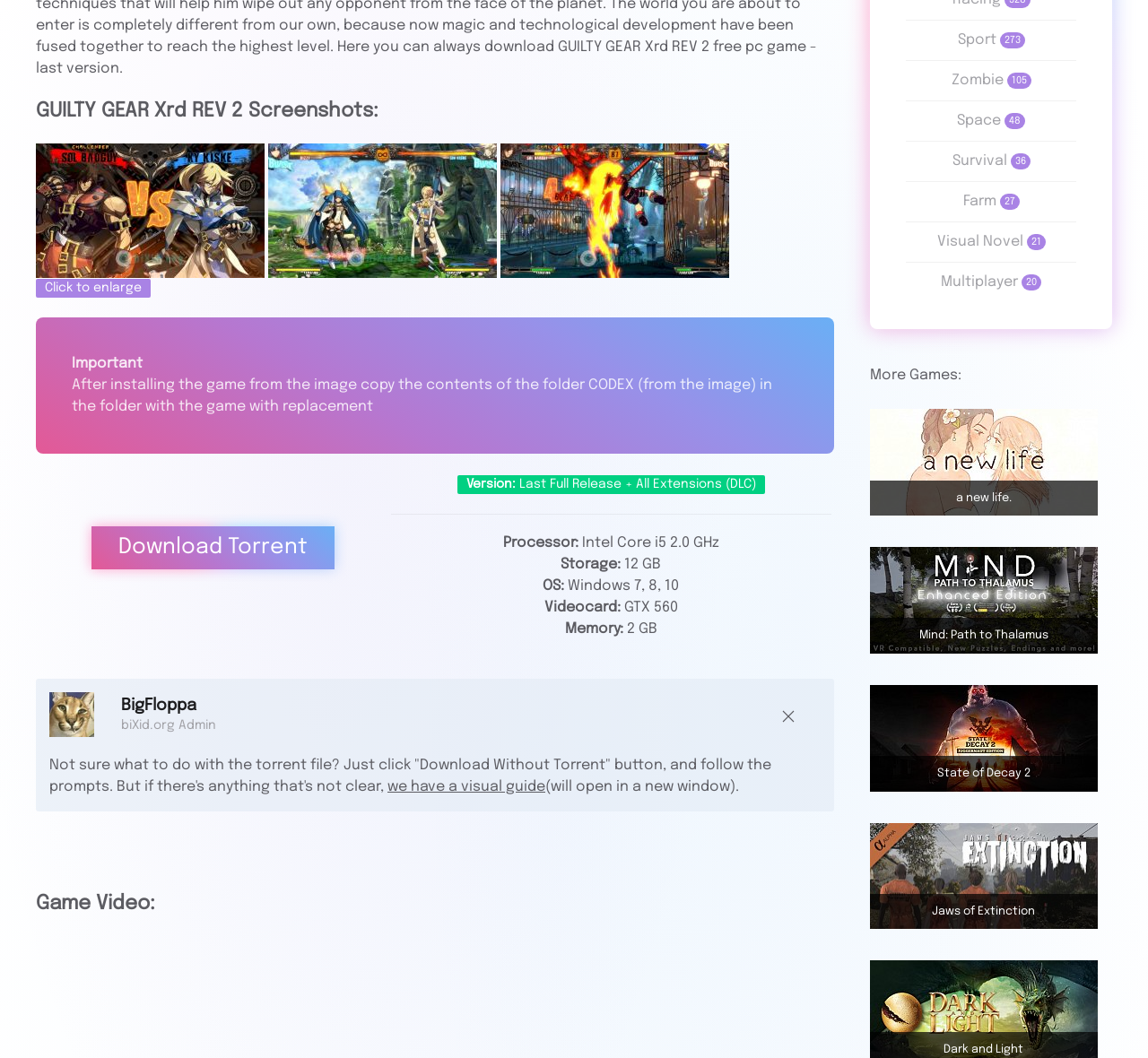Identify the bounding box of the UI element that matches this description: "Log in".

None